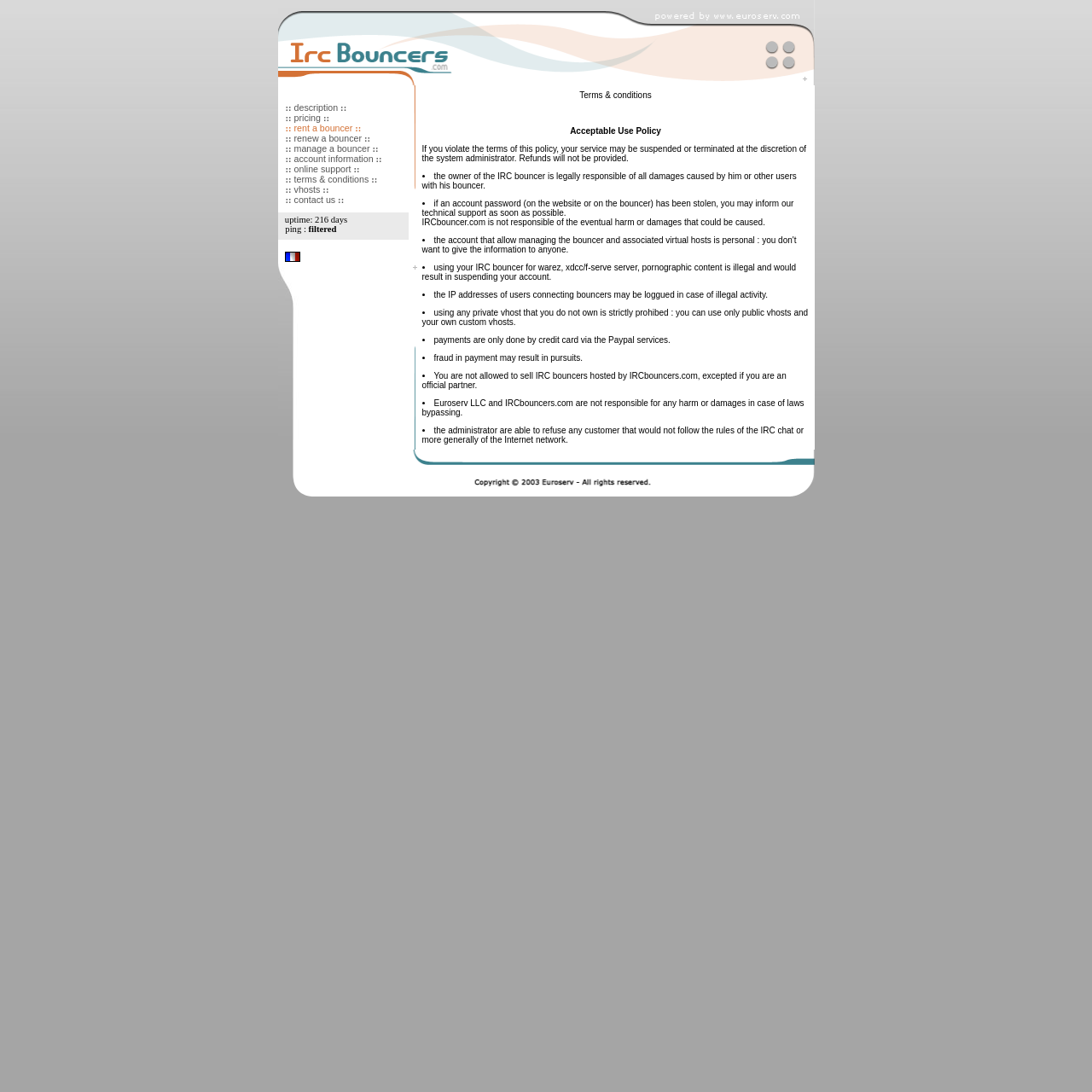Show the bounding box coordinates of the element that should be clicked to complete the task: "click on pricing".

[0.261, 0.103, 0.302, 0.112]